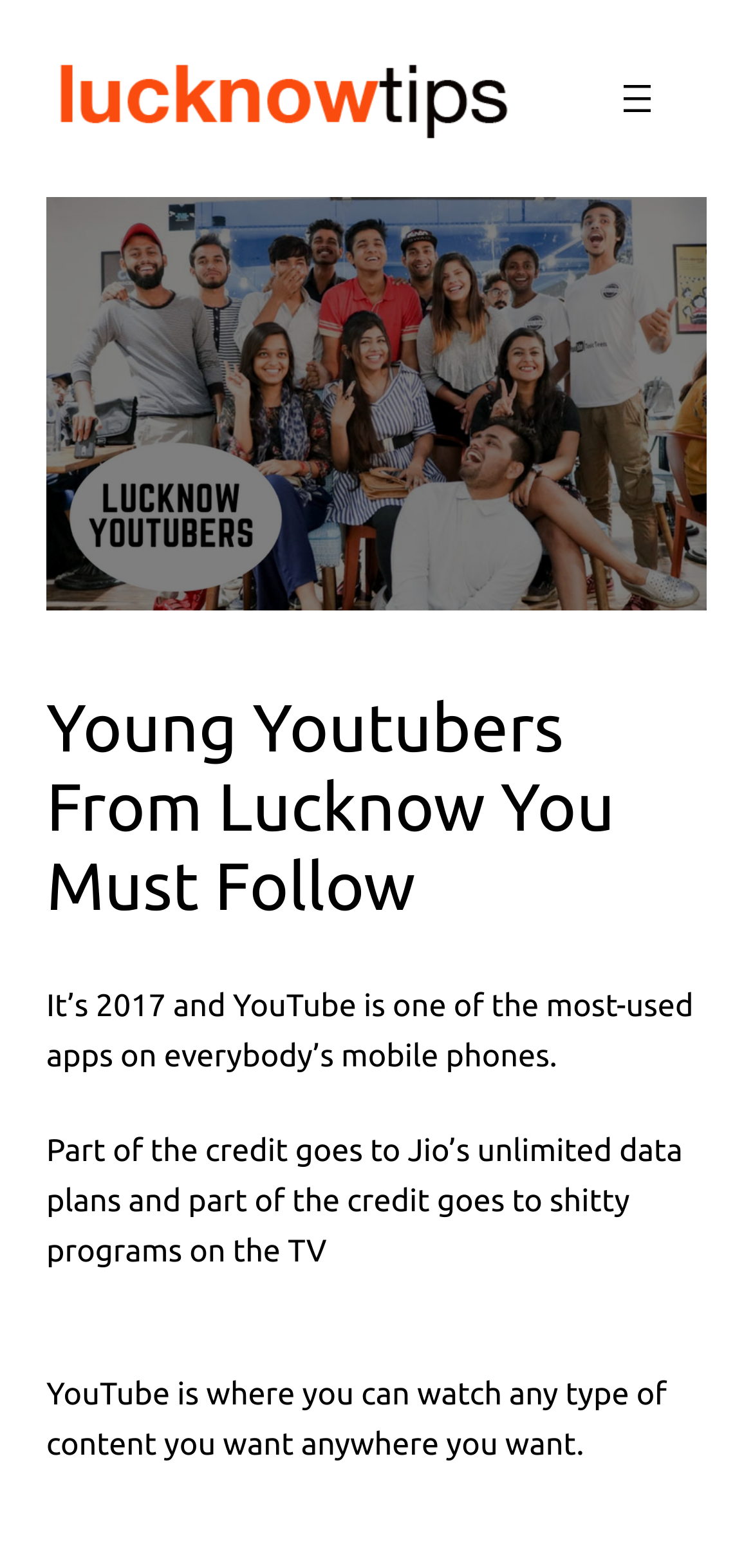What is the tone of the article?
Give a detailed and exhaustive answer to the question.

I analyzed the language and tone used in the article and found that it is informal and conversational. The use of phrases like 'shitty programs on the TV' suggests a casual and humorous tone, which is typical of informal writing.